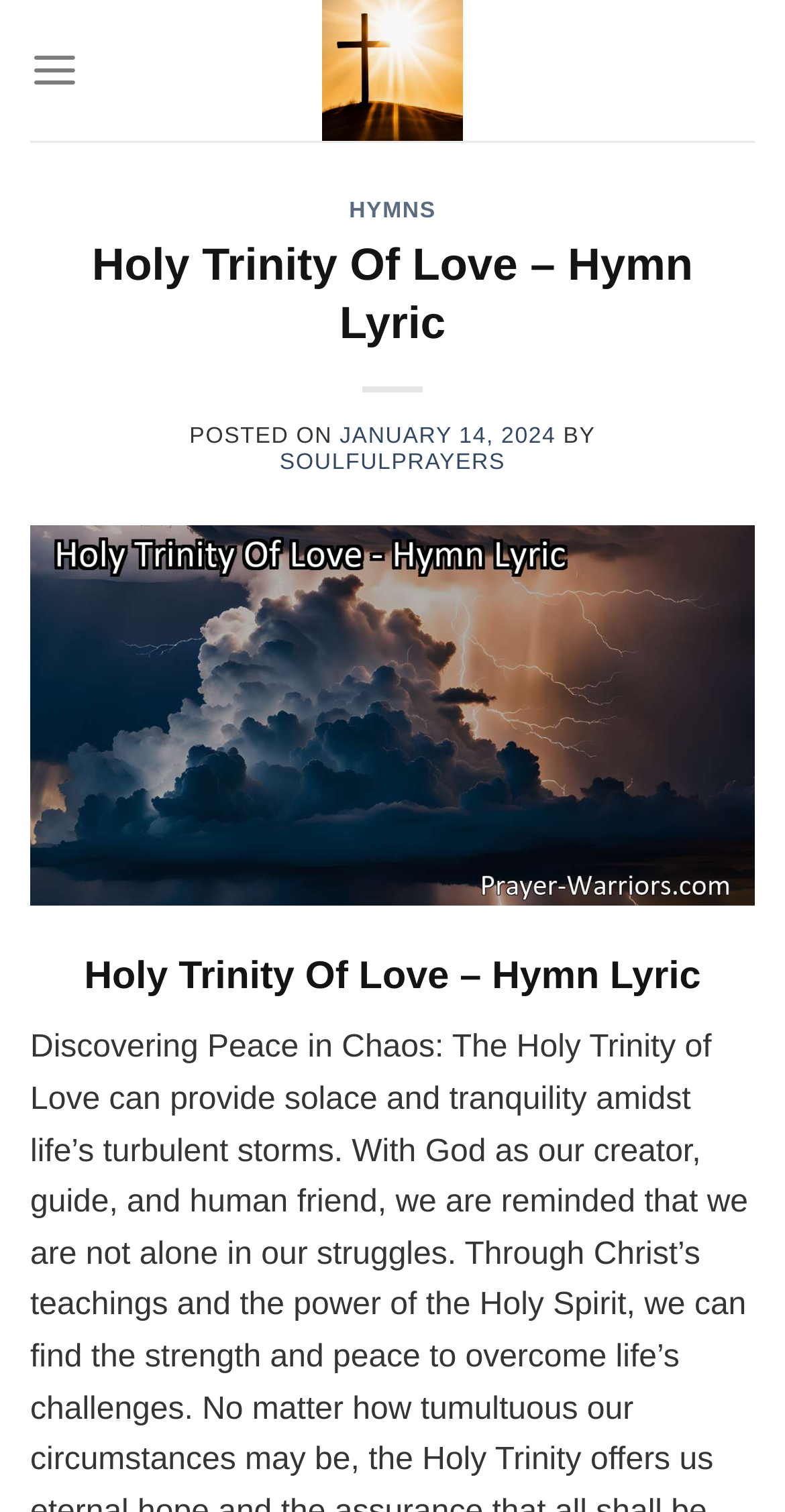Determine the bounding box for the described HTML element: "aria-label="Menu"". Ensure the coordinates are four float numbers between 0 and 1 in the format [left, top, right, bottom].

[0.038, 0.014, 0.101, 0.079]